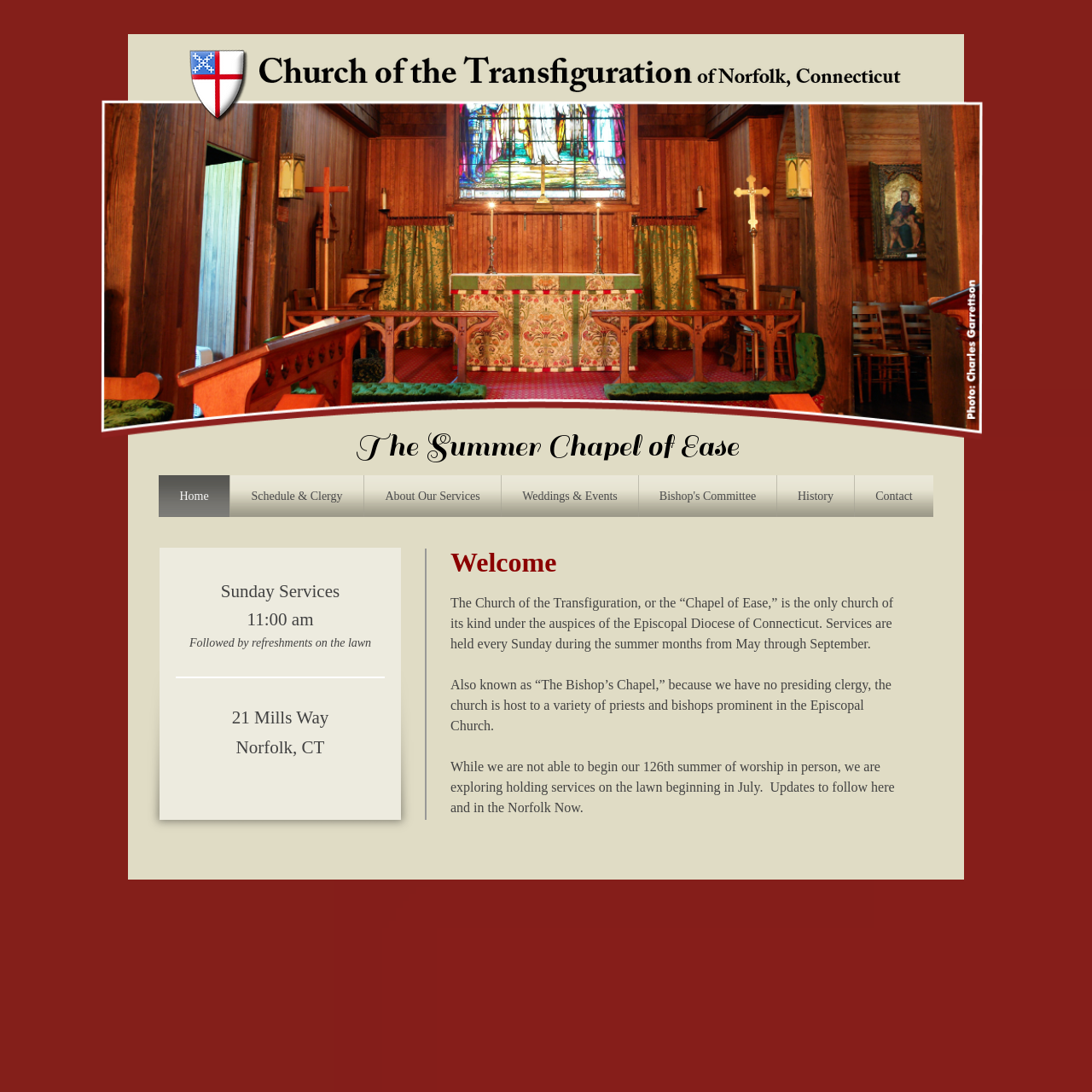Provide your answer to the question using just one word or phrase: What is the address of the chapel?

21 Mills Way, Norfolk, CT